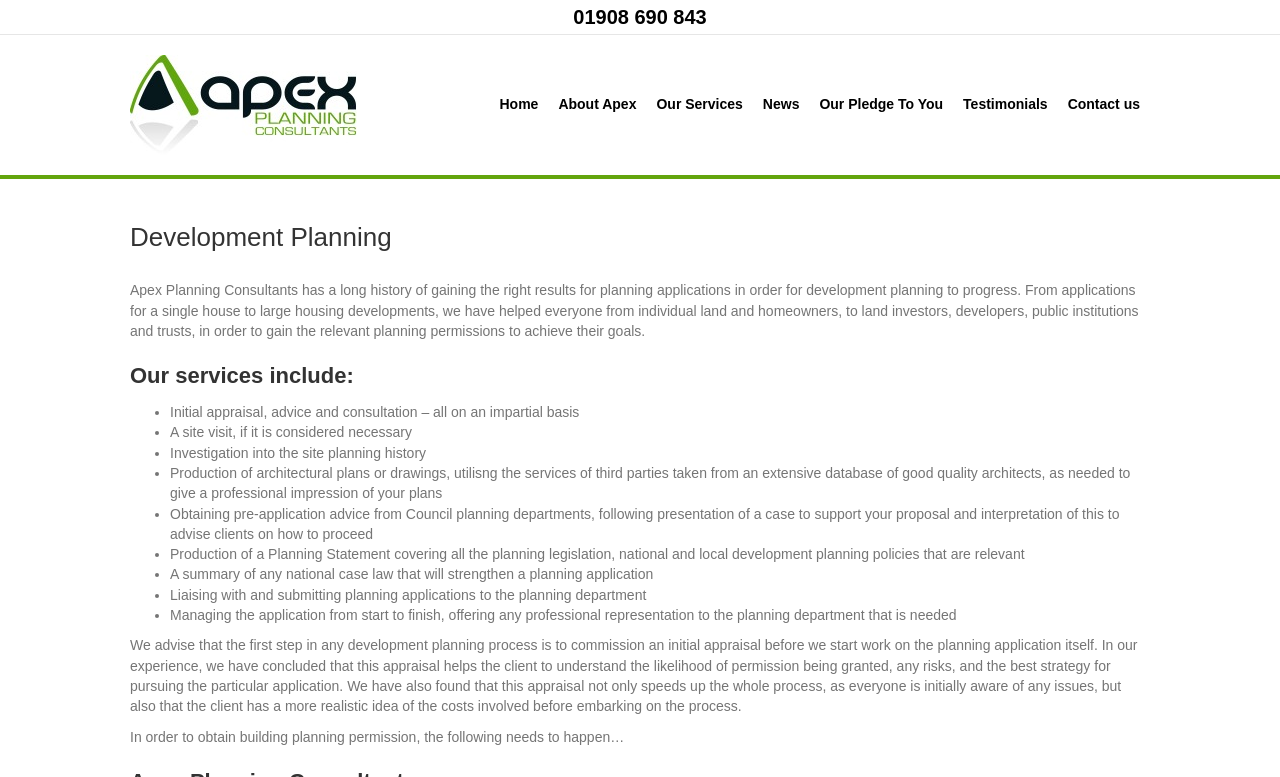Find the bounding box coordinates for the HTML element specified by: "News".

[0.588, 0.103, 0.632, 0.167]